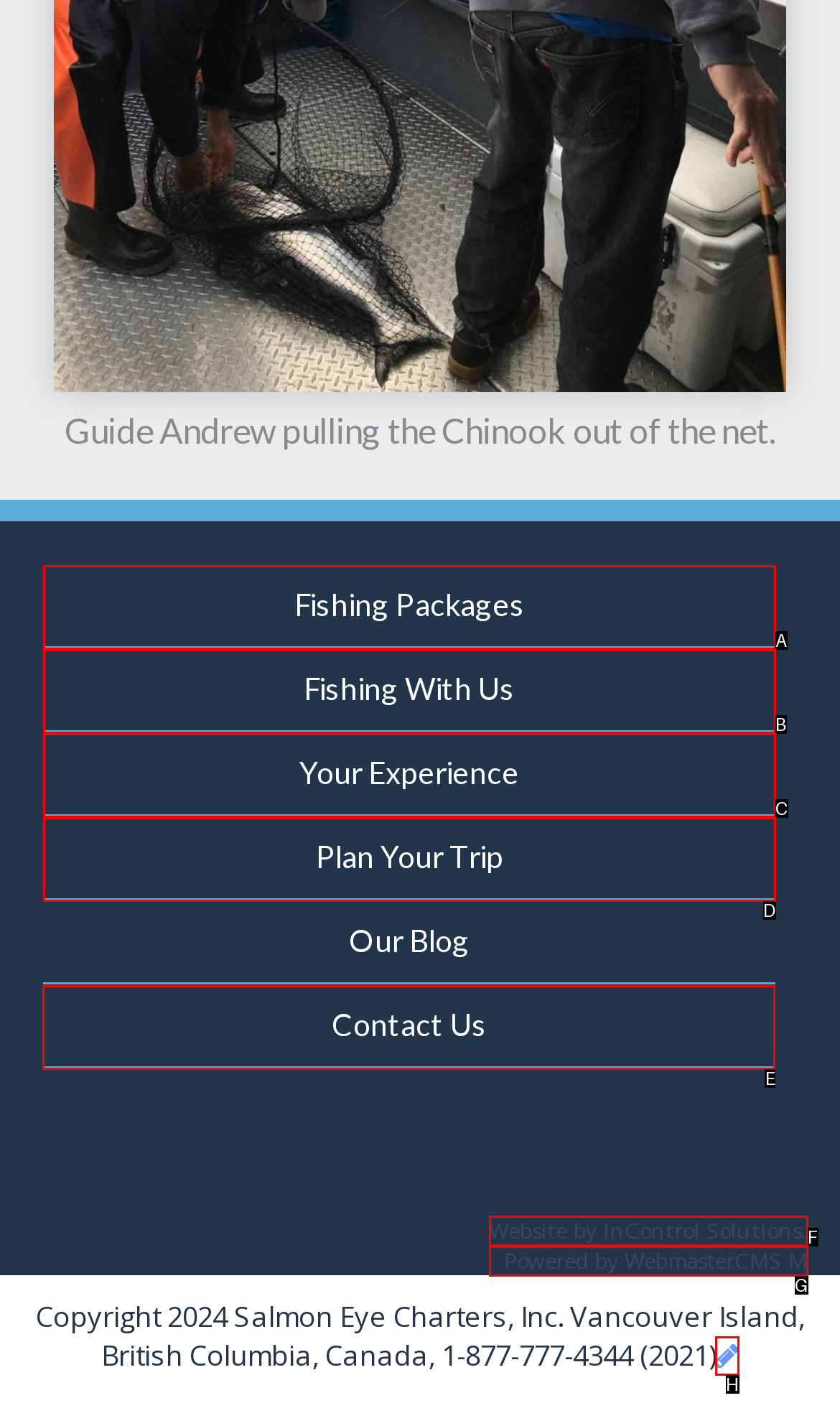Identify the appropriate choice to fulfill this task: Contact 'Salmon Eye Charters, Inc.'
Respond with the letter corresponding to the correct option.

E